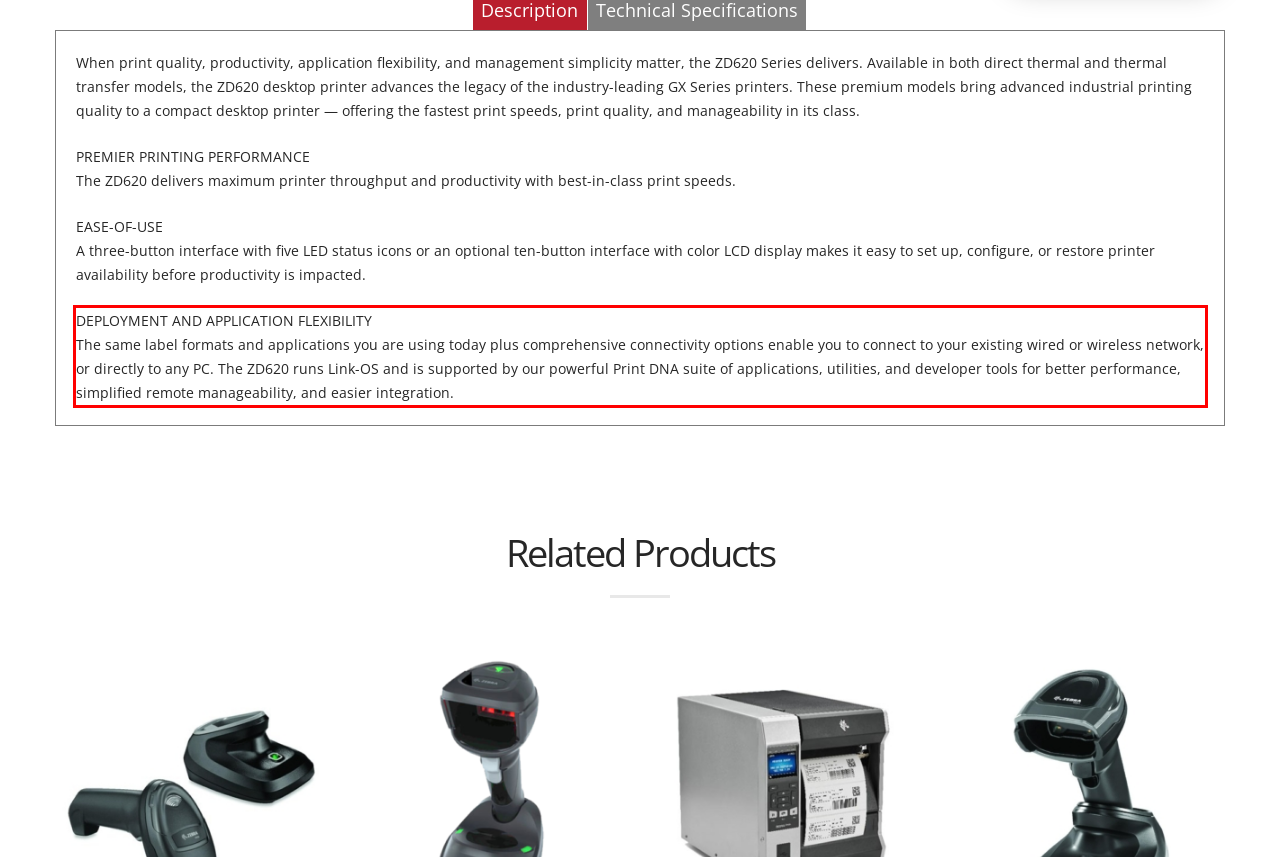Please look at the webpage screenshot and extract the text enclosed by the red bounding box.

DEPLOYMENT AND APPLICATION FLEXIBILITY The same label formats and applications you are using today plus comprehensive connectivity options enable you to connect to your existing wired or wireless network, or directly to any PC. The ZD620 runs Link-OS and is supported by our powerful Print DNA suite of applications, utilities, and developer tools for better performance, simplified remote manageability, and easier integration.